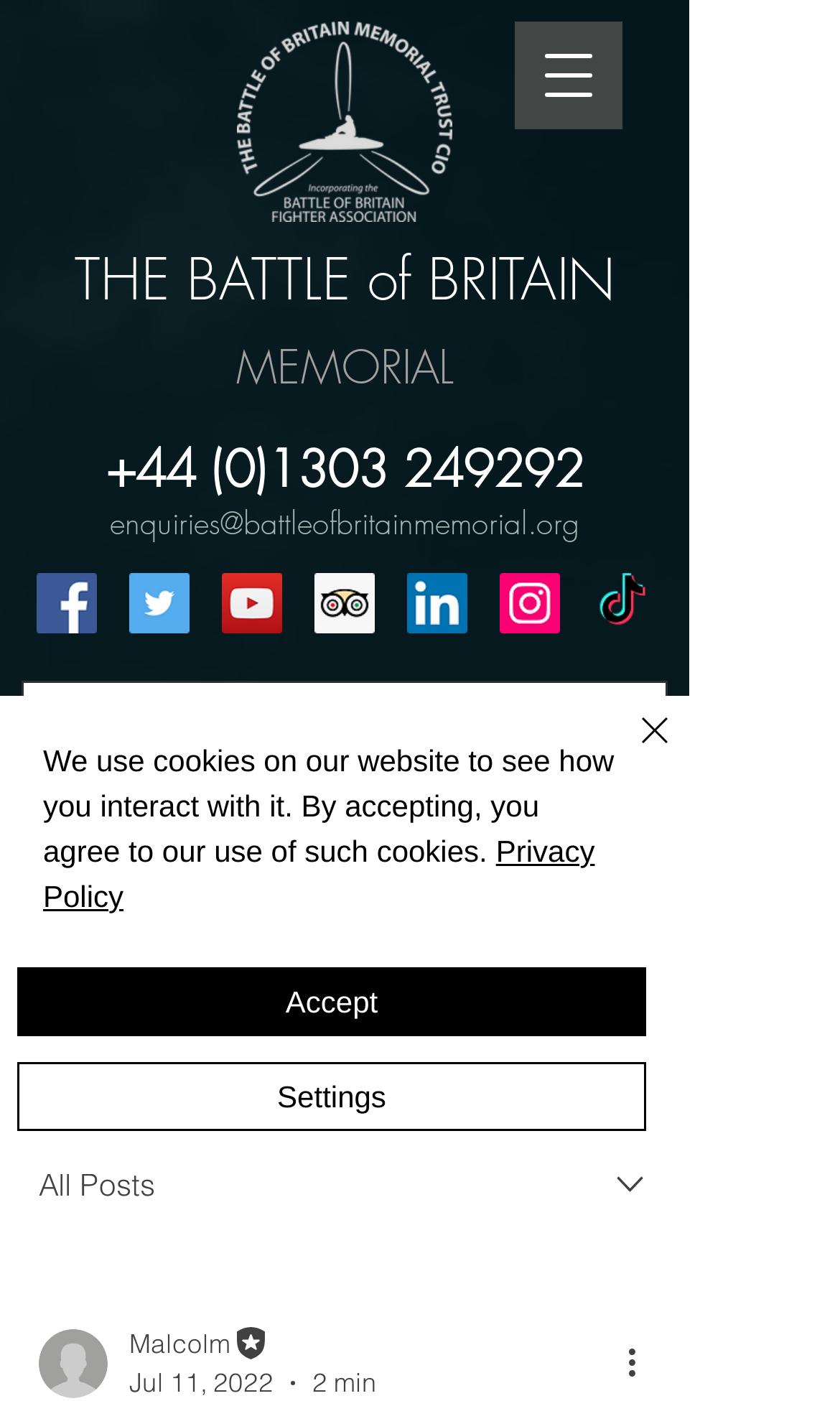What is the purpose of the search box?
Identify the answer in the screenshot and reply with a single word or phrase.

Search the entire website